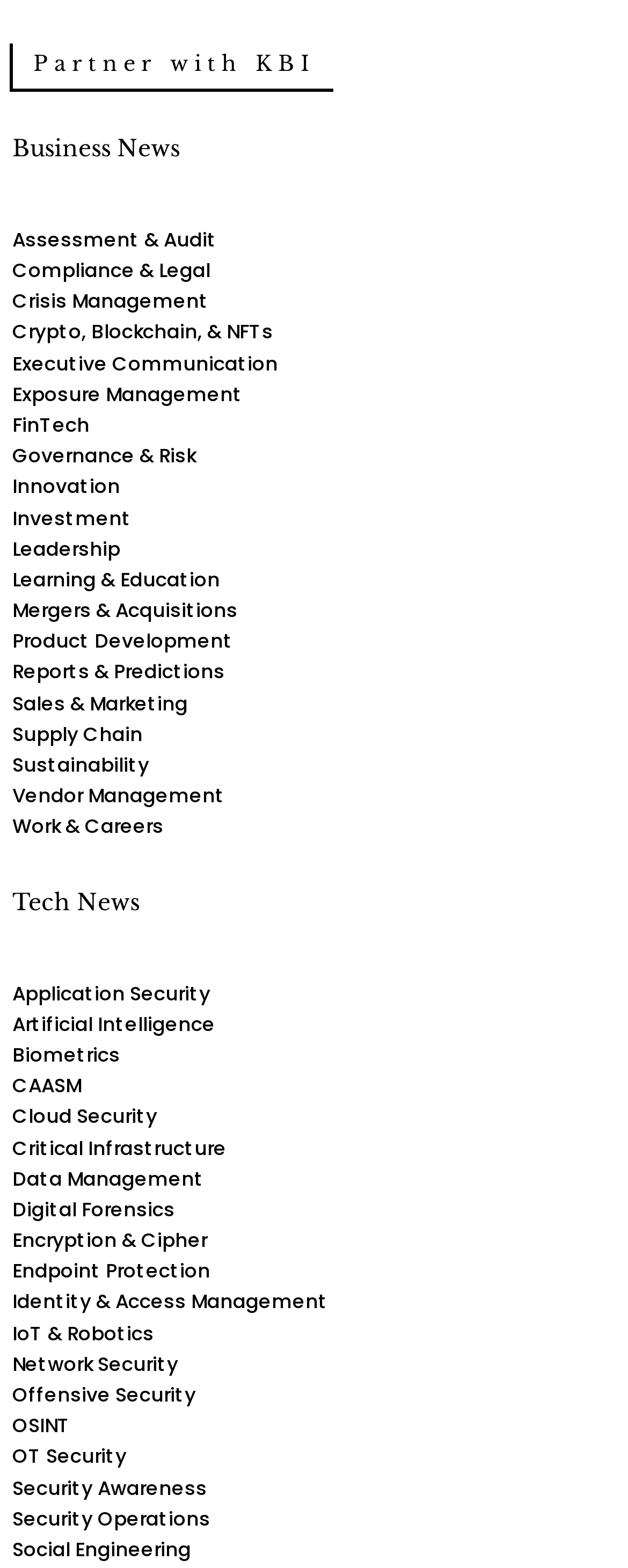What is the last category listed under Tech News?
Carefully analyze the image and provide a detailed answer to the question.

I looked at the links under the 'Tech News' heading and found that the last category listed is 'Social Engineering'.